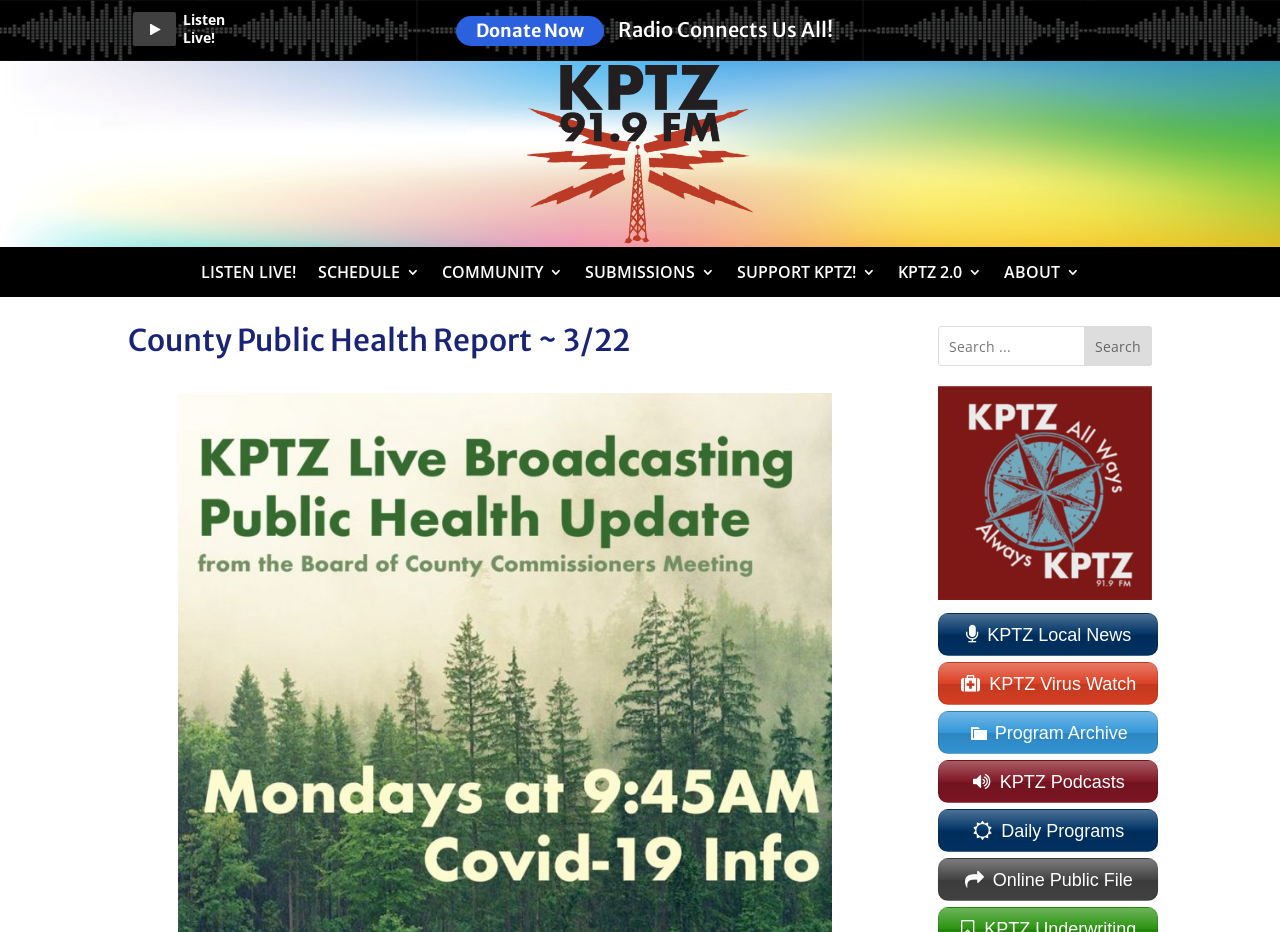Please mark the clickable region by giving the bounding box coordinates needed to complete this instruction: "Go to the program archive".

[0.733, 0.763, 0.905, 0.809]